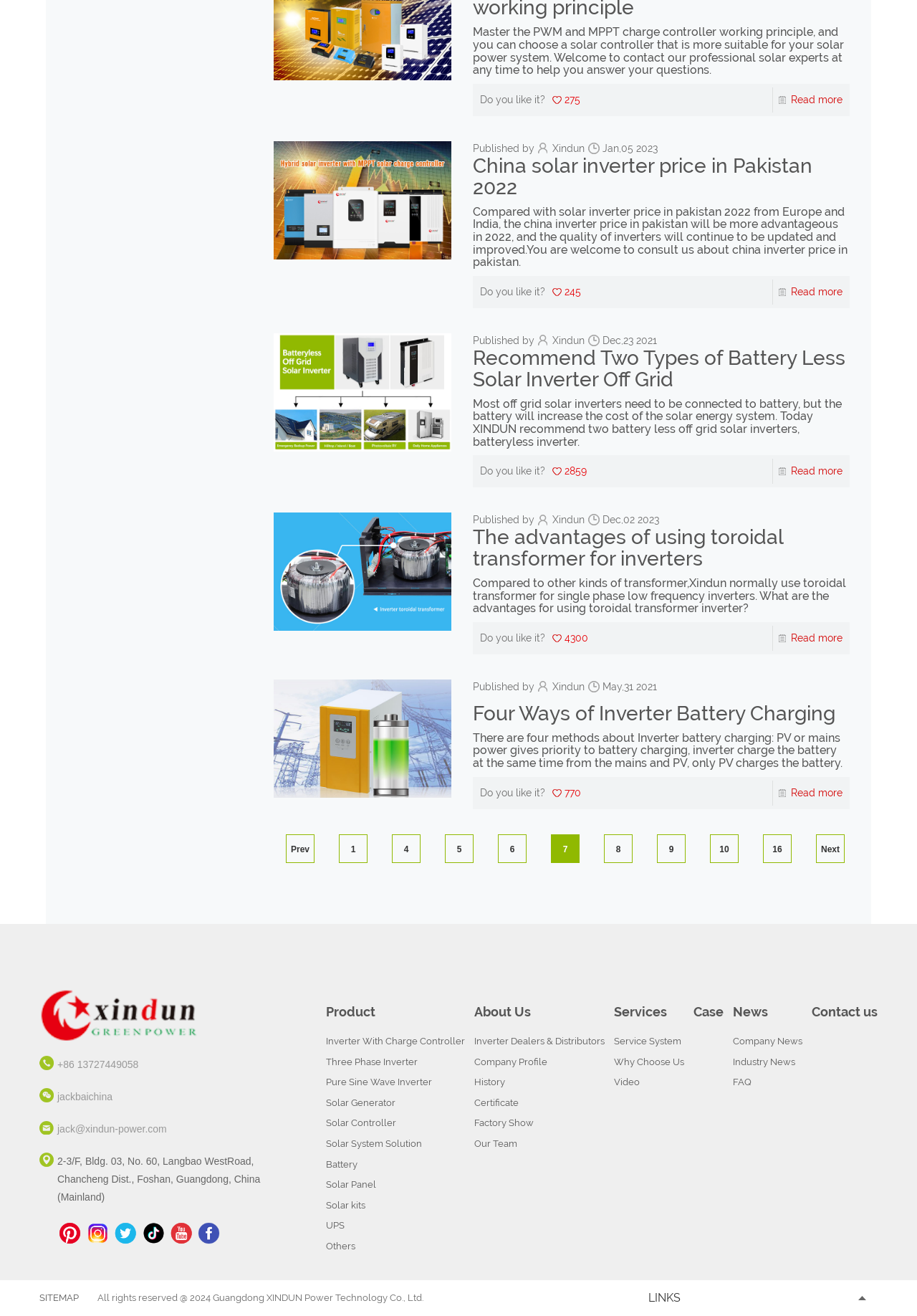Determine the coordinates of the bounding box that should be clicked to complete the instruction: "Click on 'Small Vintage Dining Room Decorating Ideas'". The coordinates should be represented by four float numbers between 0 and 1: [left, top, right, bottom].

None